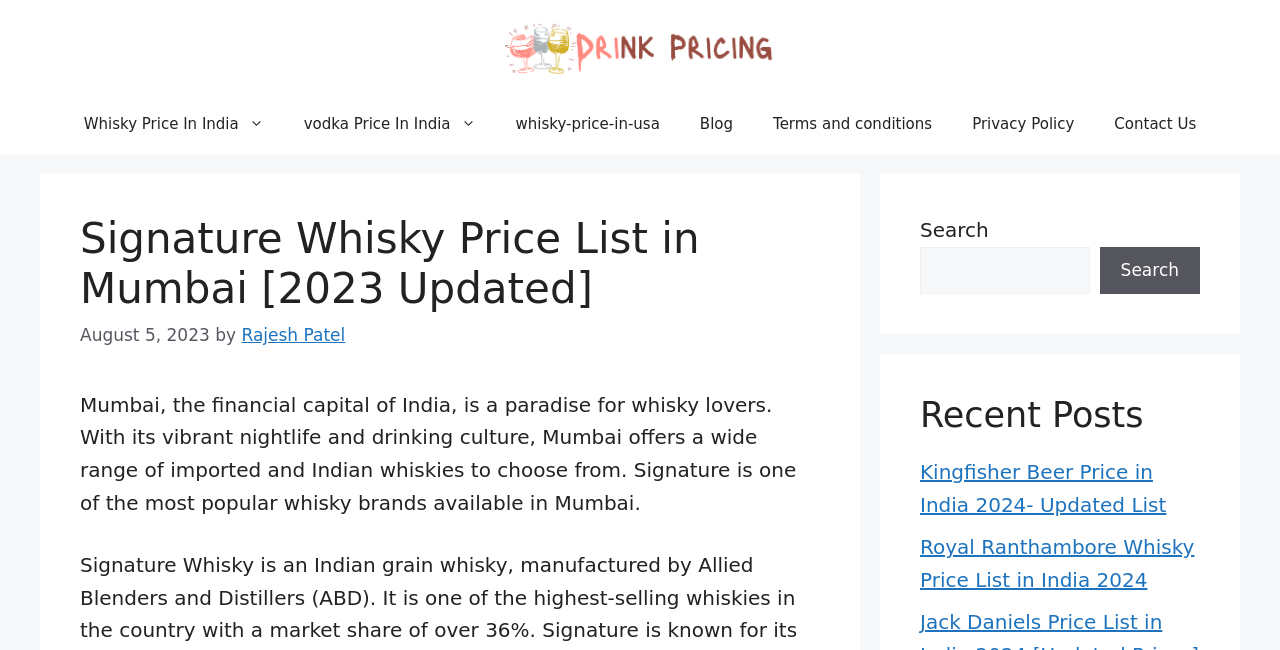Please provide the bounding box coordinates for the element that needs to be clicked to perform the instruction: "Search for whisky prices". The coordinates must consist of four float numbers between 0 and 1, formatted as [left, top, right, bottom].

[0.719, 0.379, 0.851, 0.452]